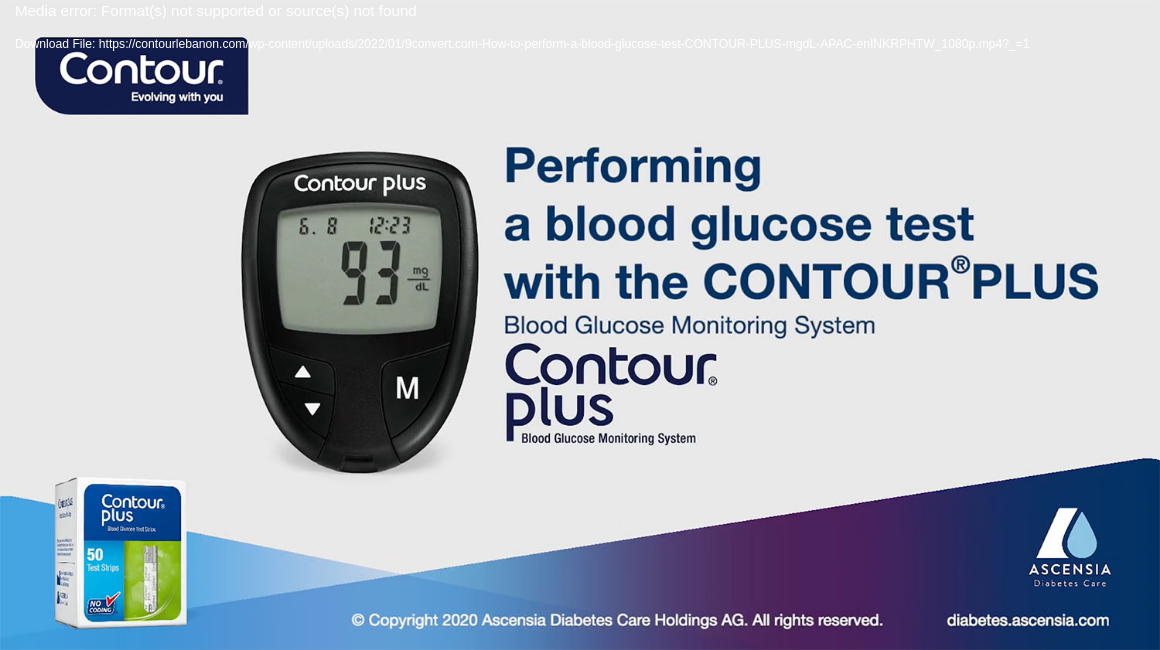Can you give a detailed response to the following question using the information from the image? What is the purpose of the CONTORPLUS Test Strips?

The purpose of the CONTORPLUS Test Strips can be inferred by looking at the image, which shows the test strips accompanying the blood glucose meter. The test strips are used for effective blood glucose testing, as indicated by the instructional text in the background.